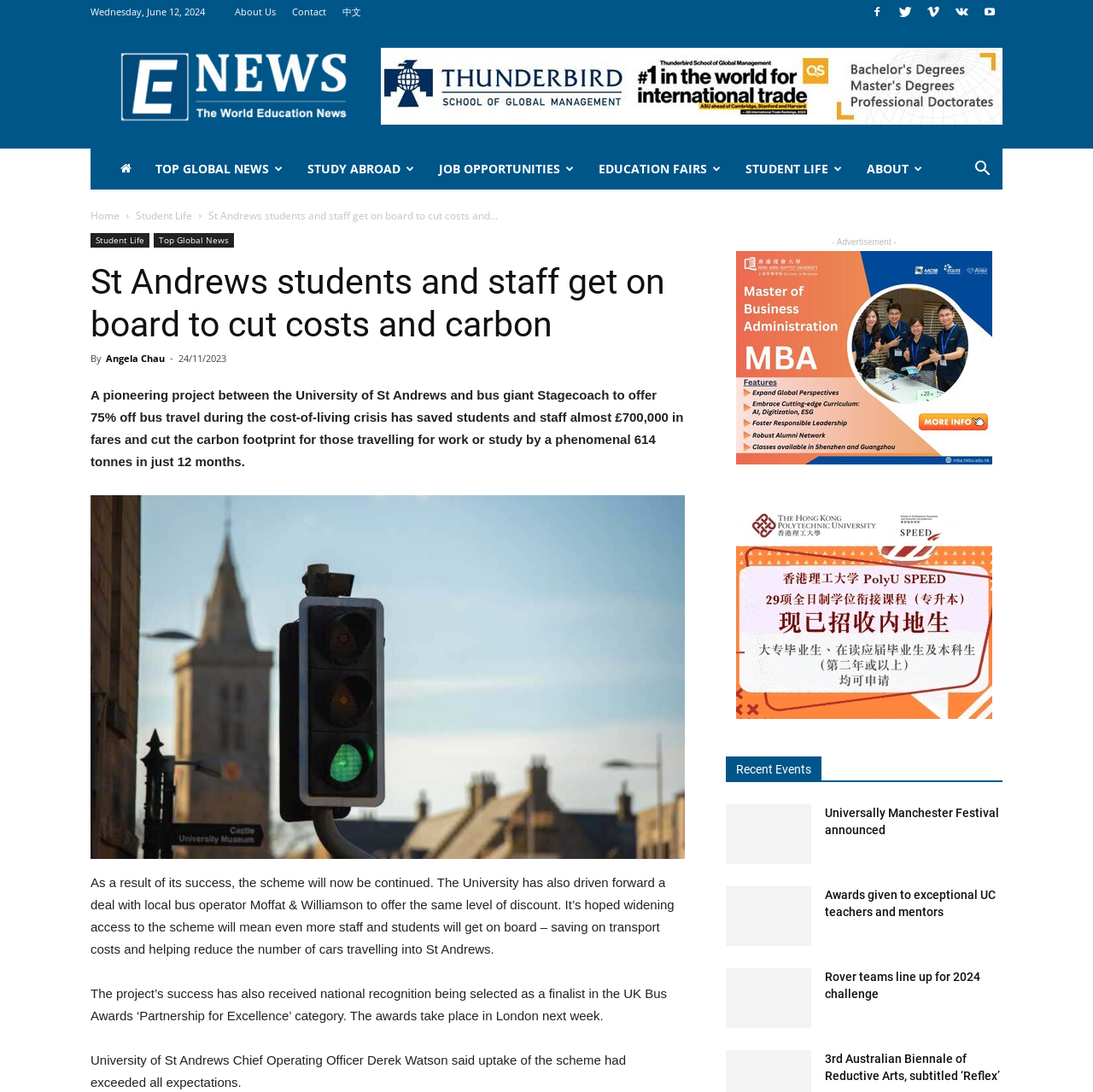Answer succinctly with a single word or phrase:
What is the percentage of discount offered on bus travel?

75%